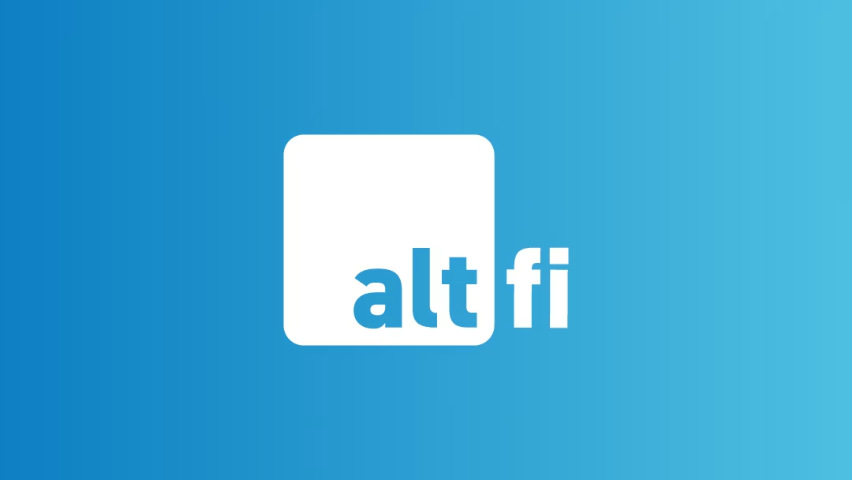What is the purpose of the accompanying text?
Provide a one-word or short-phrase answer based on the image.

To express gratitude